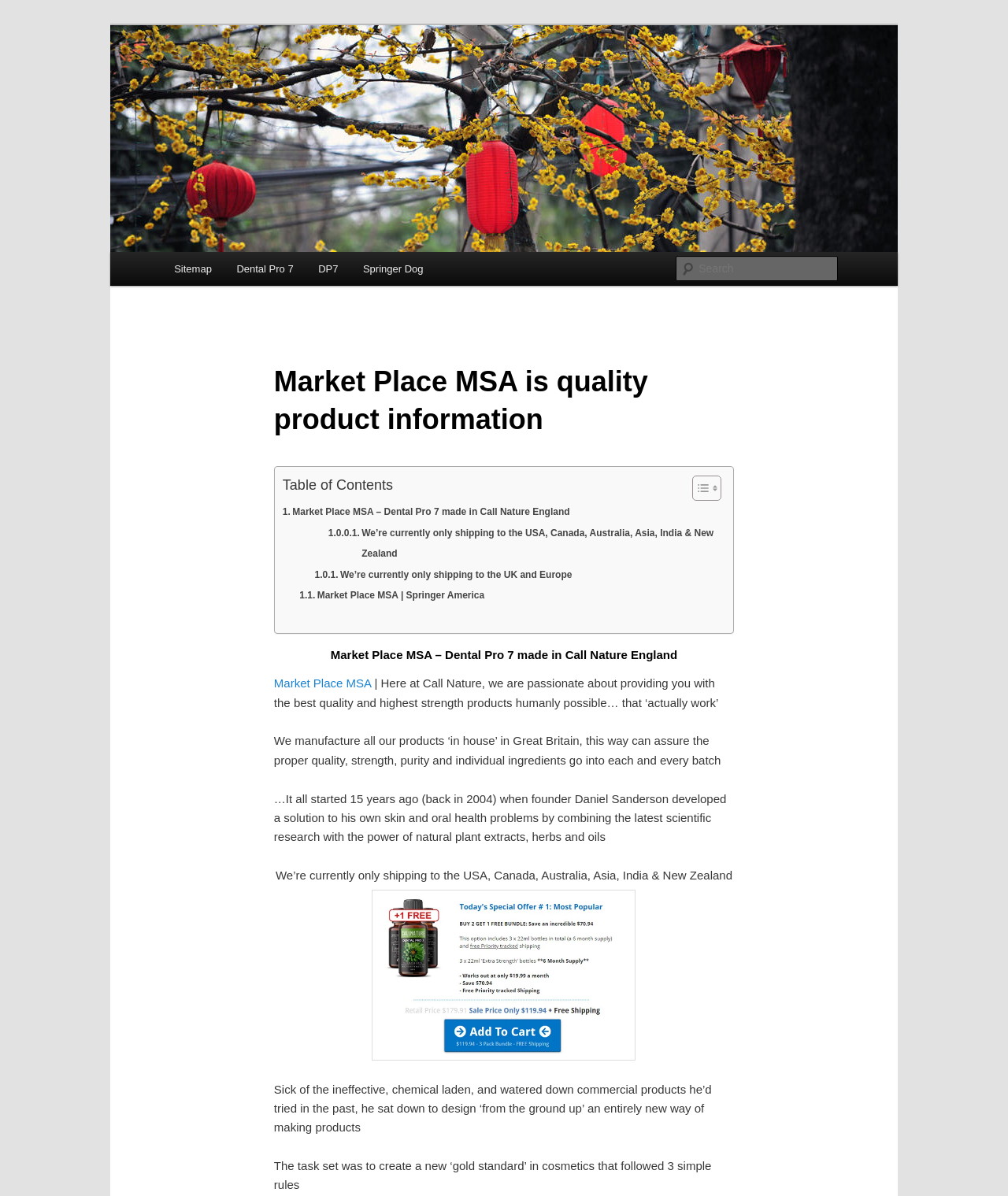Indicate the bounding box coordinates of the clickable region to achieve the following instruction: "Download the Custom Label Creation Guide."

None